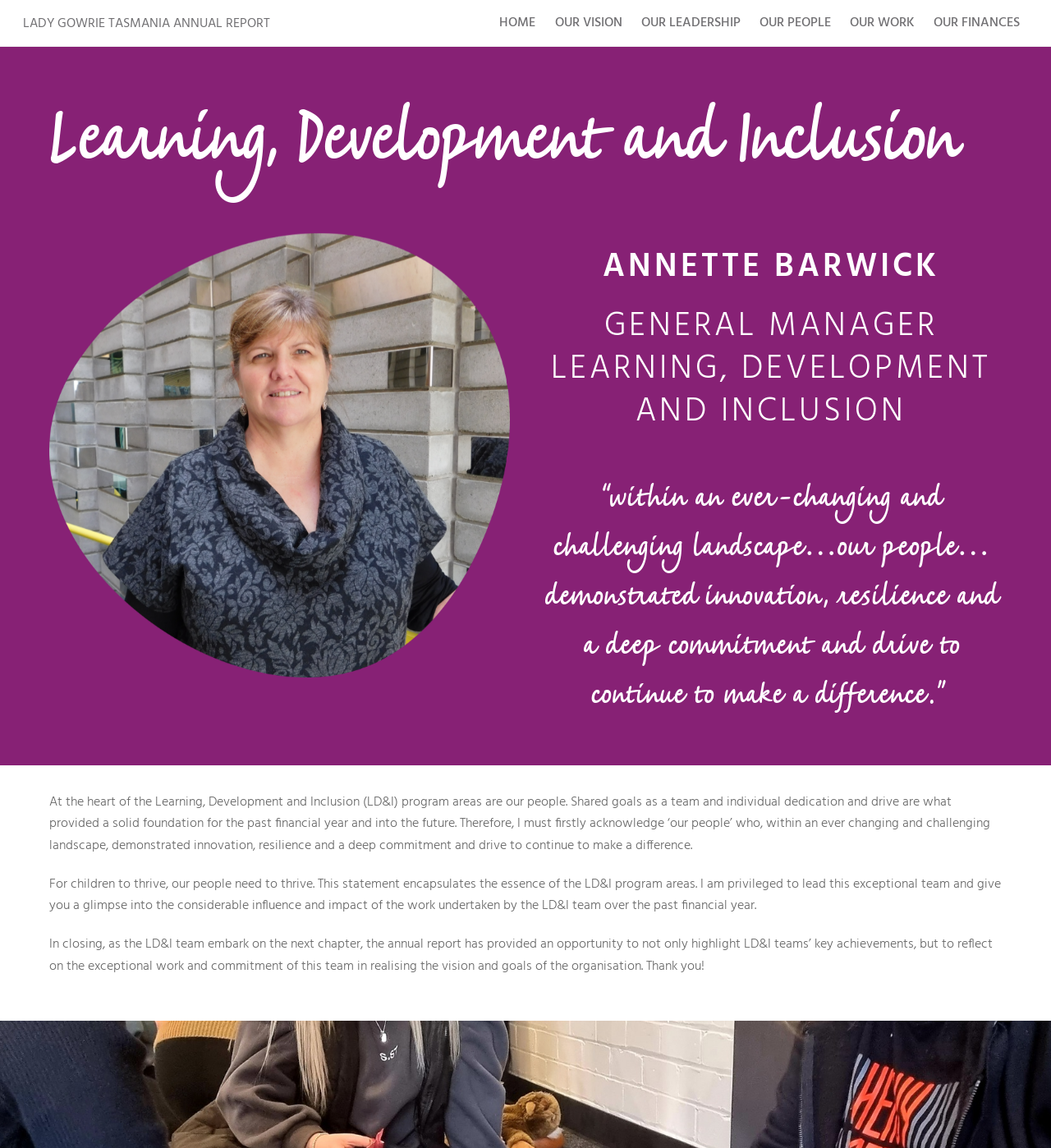What is the purpose of the annual report?
Refer to the image and provide a thorough answer to the question.

I found the answer by reading the StaticText 'In closing, as the LD&I team embark on the next chapter, the annual report has provided an opportunity to not only highlight LD&I teams’ key achievements, but to reflect on the exceptional work and commitment of this team...' which indicates that one of the purposes of the annual report is to highlight the key achievements of the LD&I teams.